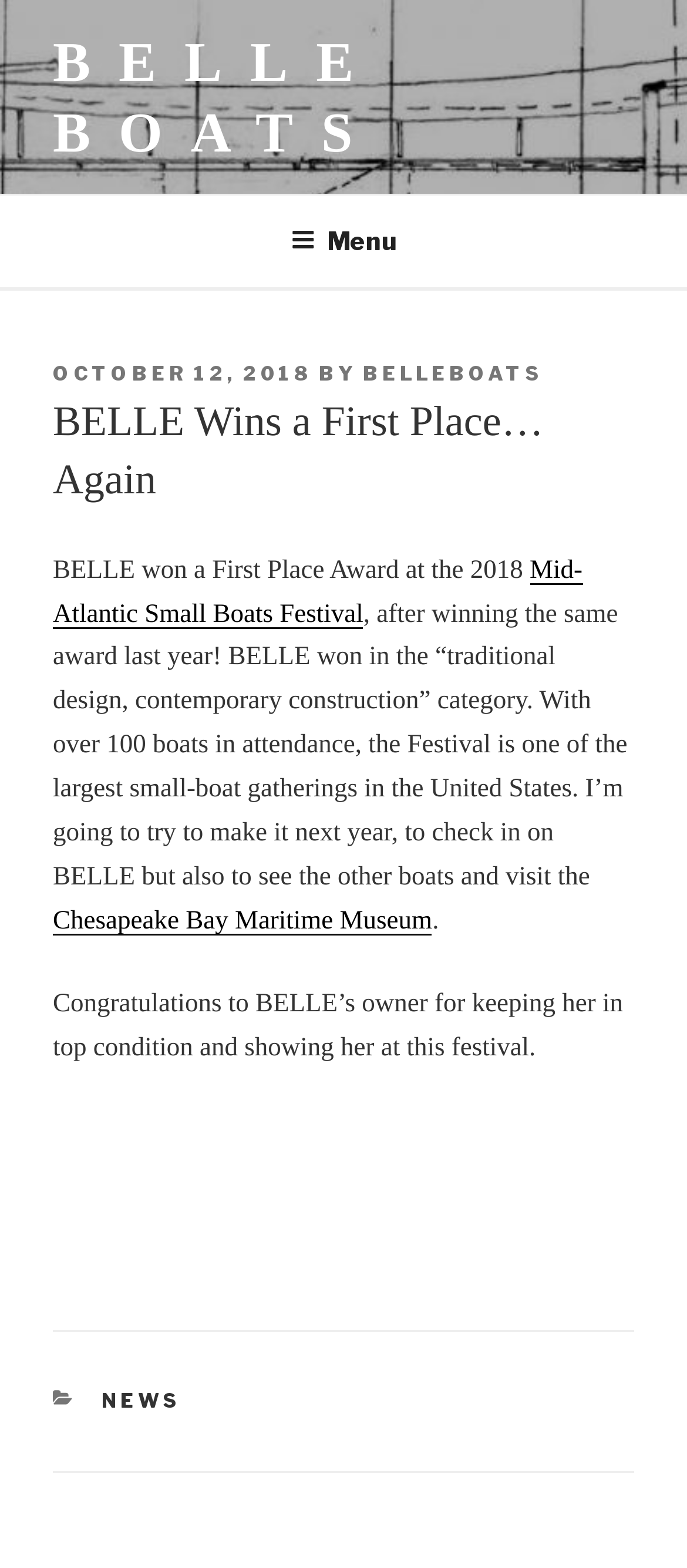Who is the owner of BELLE?
Please use the image to provide an in-depth answer to the question.

The webpage mentions the owner of BELLE, but it does not provide their name or any other identifying information. It only mentions that the owner keeps BELLE in top condition and shows her at the festival.